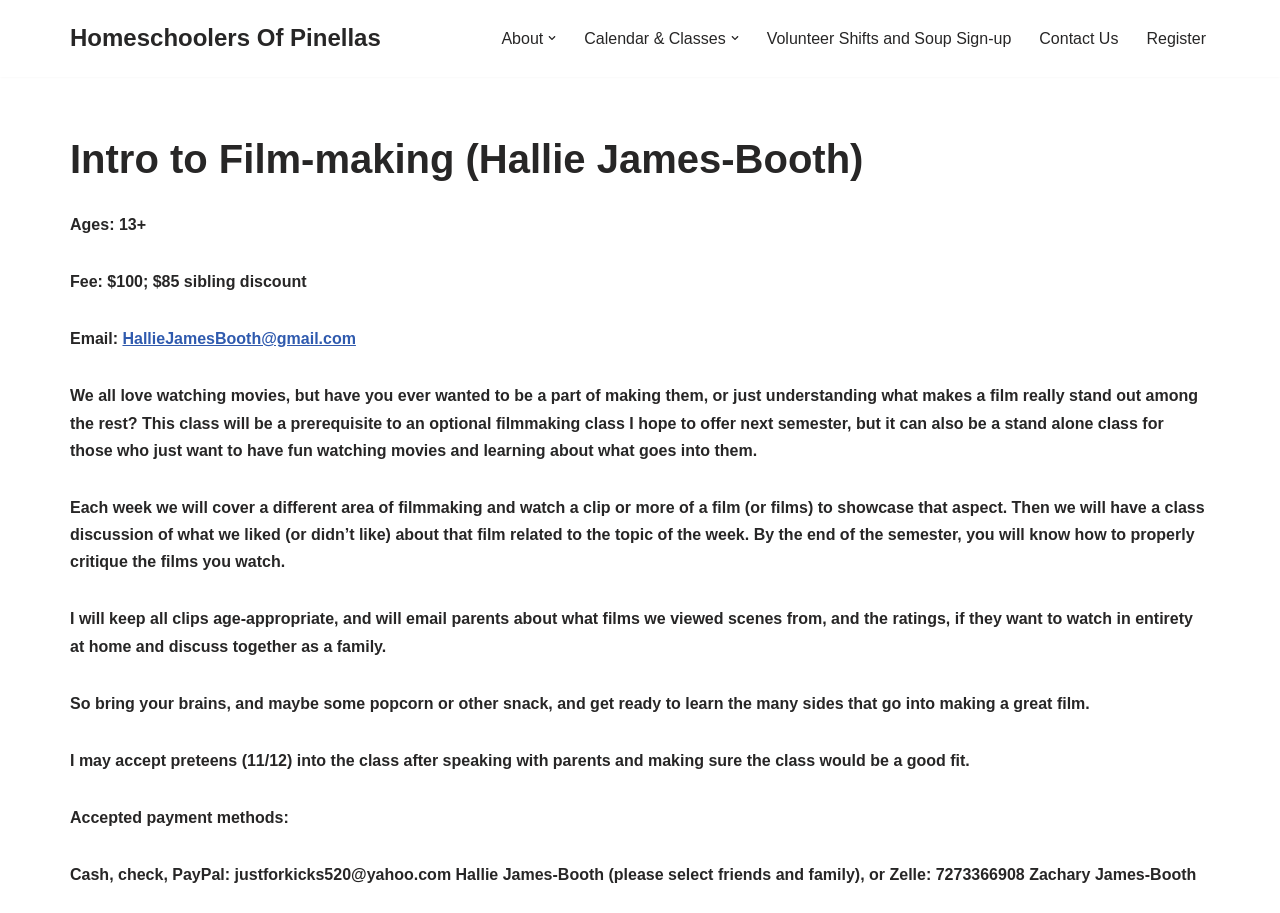Detail the features and information presented on the webpage.

This webpage is about an "Intro to Film-making" class offered by Hallie James-Booth through Homeschoolers Of Pinellas. At the top left, there is a "Skip to content" link, followed by a link to the "Homeschoolers Of Pinellas" website. To the right of these links, there is a primary navigation menu with links to "About", "Calendar & Classes", "Volunteer Shifts and Soup Sign-up", "Contact Us", and "Register". Each of these links has a dropdown menu icon next to it.

Below the navigation menu, there is a heading that reads "Intro to Film-making (Hallie James-Booth)". Underneath this heading, there are several lines of text that describe the class, including the age range, fee, and contact email. The class description explains that students will learn about different aspects of filmmaking and watch film clips to illustrate these concepts. The instructor will also provide information about the films shown in class to parents who want to discuss them with their children at home.

The webpage continues with more details about the class, including the instructor's policy on accepting preteens and the payment methods accepted. Overall, the webpage provides a detailed description of the "Intro to Film-making" class and its requirements.